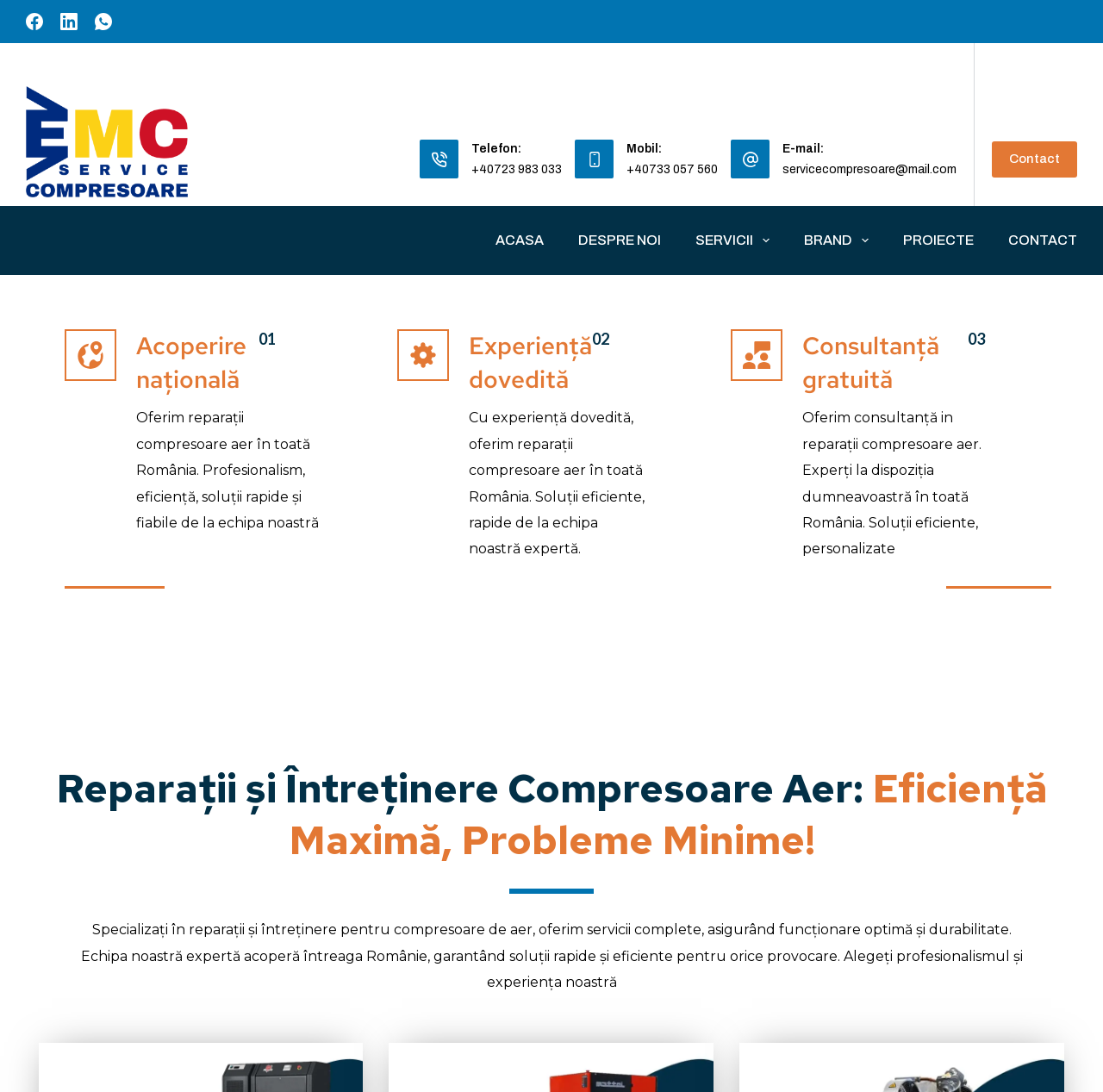Using the webpage screenshot, locate the HTML element that fits the following description and provide its bounding box: "+40723 983 033".

[0.427, 0.149, 0.509, 0.161]